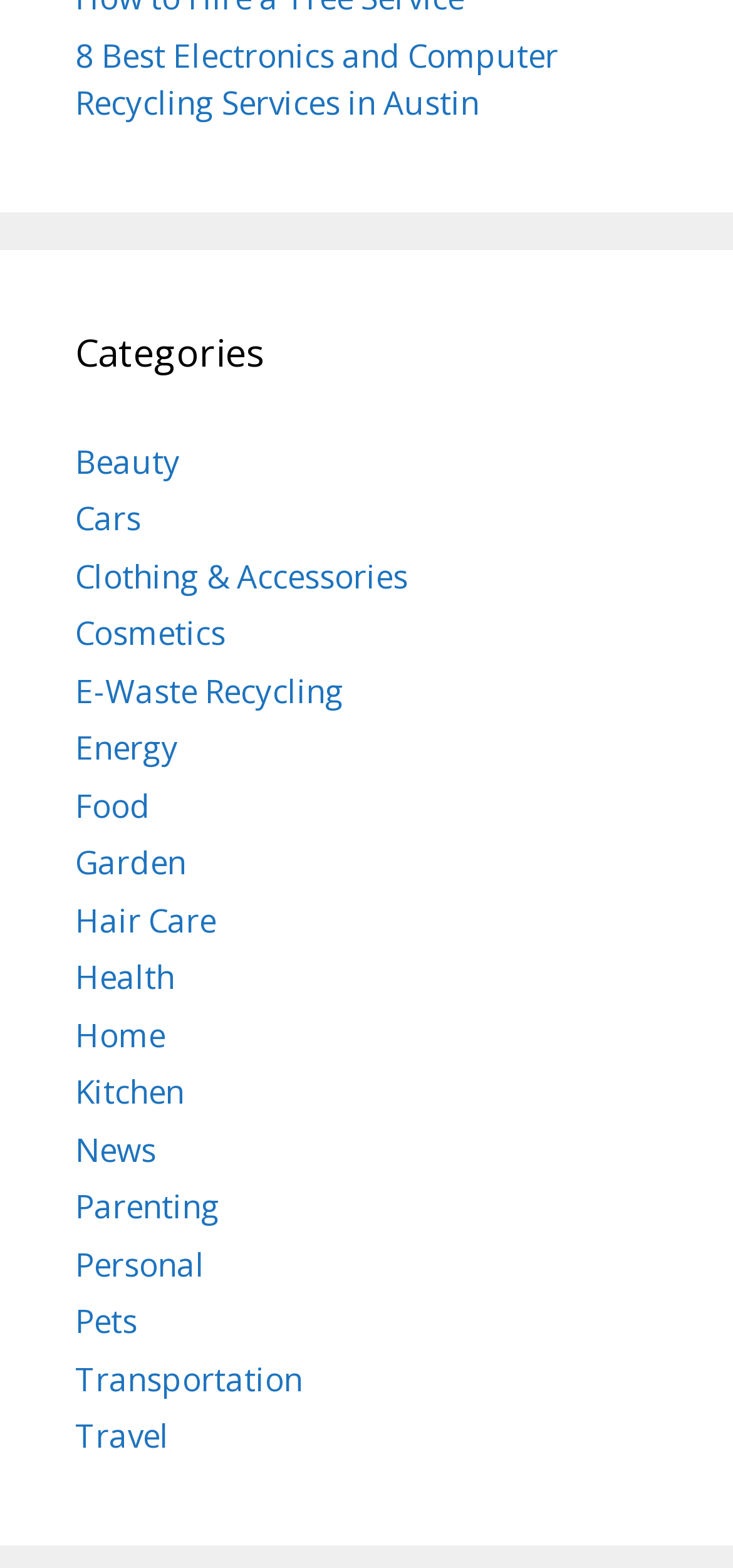What is the category above 'Clothing & Accessories'?
Based on the image, respond with a single word or phrase.

Cars